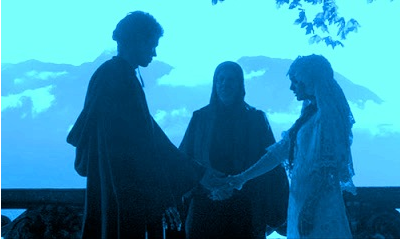What is the tone of the scene?
Please use the image to provide an in-depth answer to the question.

The tone of the scene is dreamlike, which is achieved through the use of blue-tinged hues, as mentioned in the caption, creating an emotional and intimate atmosphere in the image.